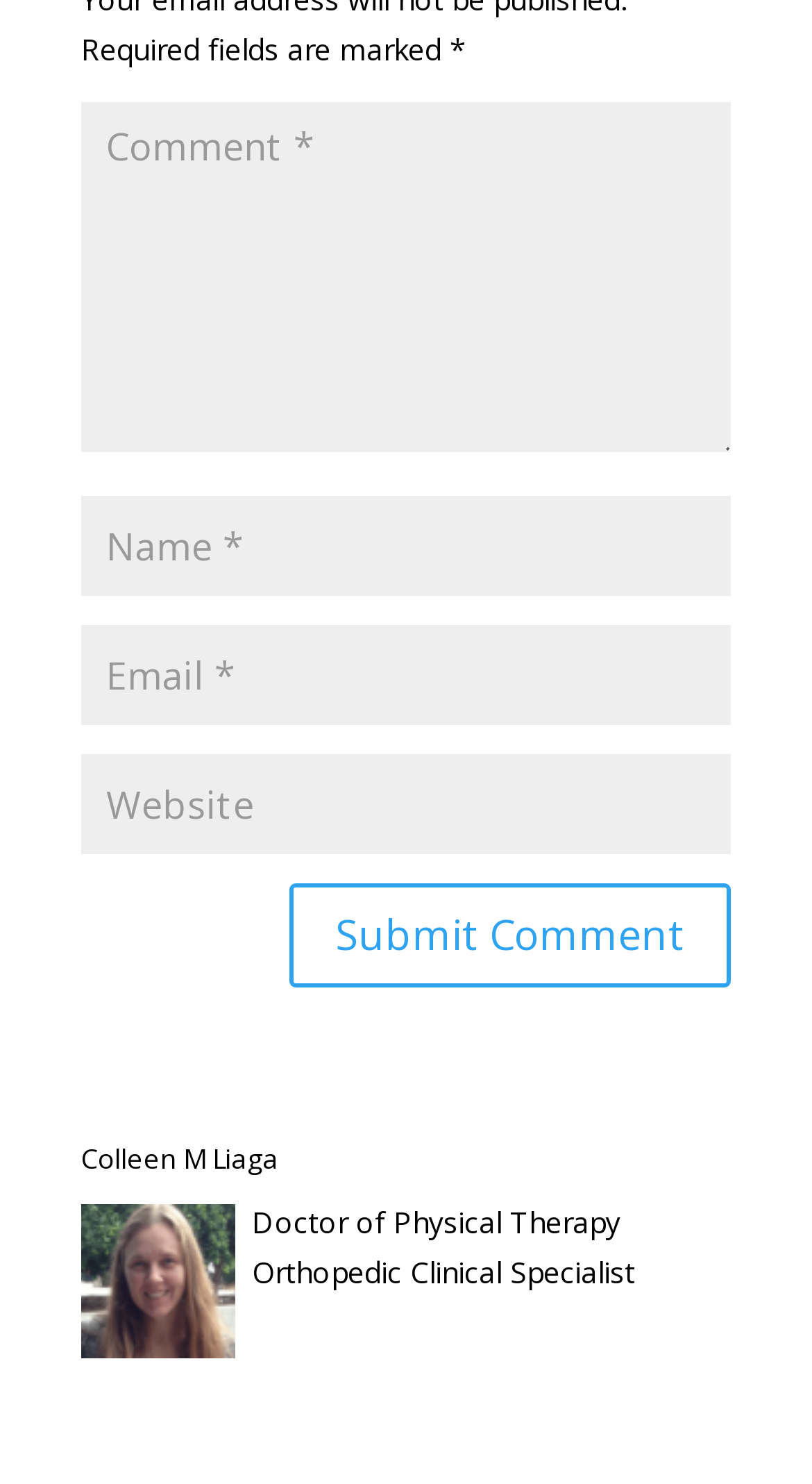What is the profession of Colleen M Liaga?
Refer to the screenshot and deliver a thorough answer to the question presented.

The webpage contains a heading with the name 'Colleen M Liaga' and a description 'Doctor of Physical Therapy Orthopedic Clinical Specialist', indicating that Colleen M Liaga is a Doctor of Physical Therapy.